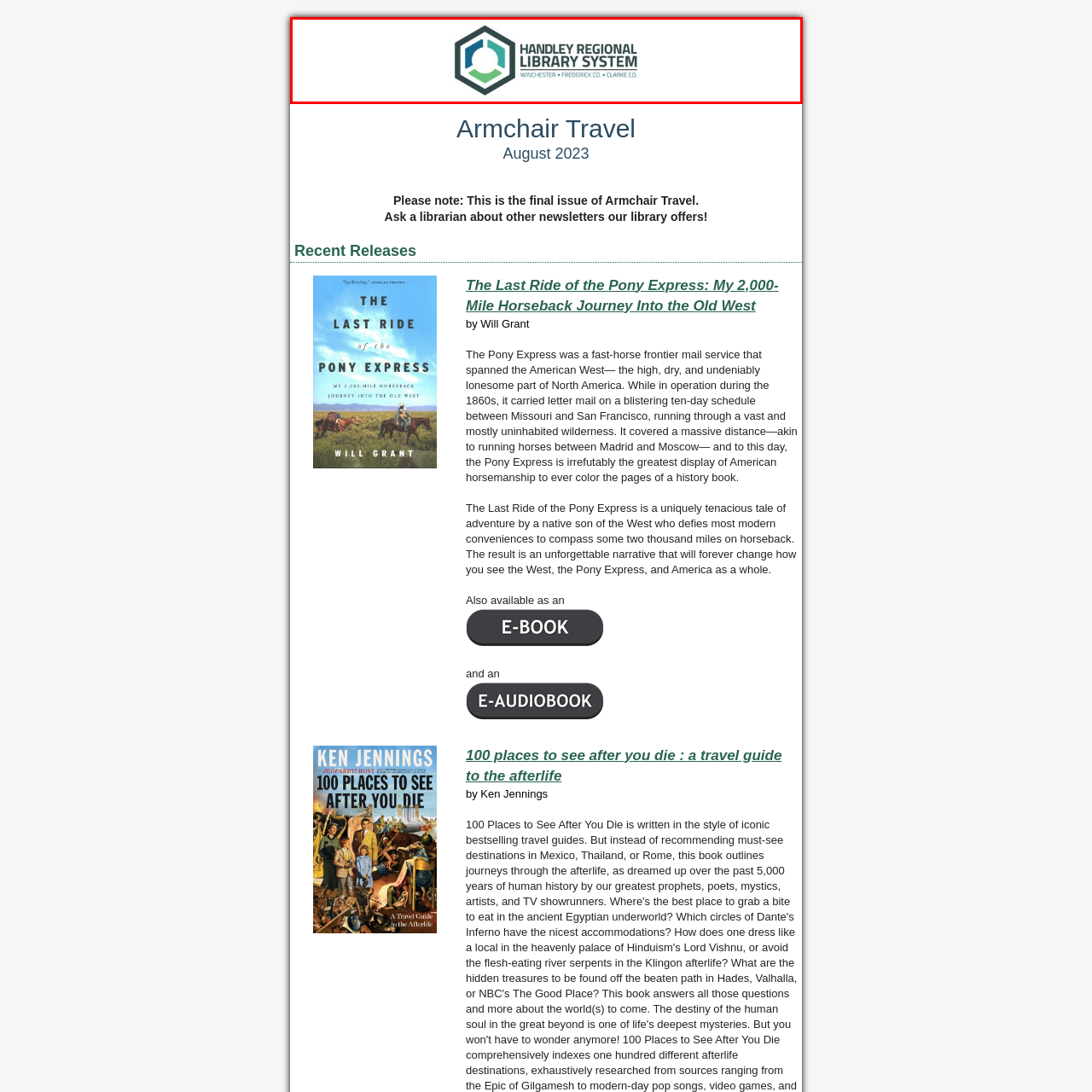Provide a comprehensive description of the content within the red-highlighted area of the image.

The image displays the logo of the Handley Regional Library System, which serves the communities of Winchester, Frederick County, and Clarke County. The logo features a stylized hexagonal design that incorporates a book symbol in the center, representing knowledge and learning. The color palette consists of shades of green, gray, and blue, conveying a sense of community and accessibility. Above the logo, the name "HANDLEY REGIONAL LIBRARY SYSTEM" is prominently displayed in bold, modern typography, with the geographic service areas listed below. This visual identity reflects the library's commitment to fostering education and cultural enrichment within the region.